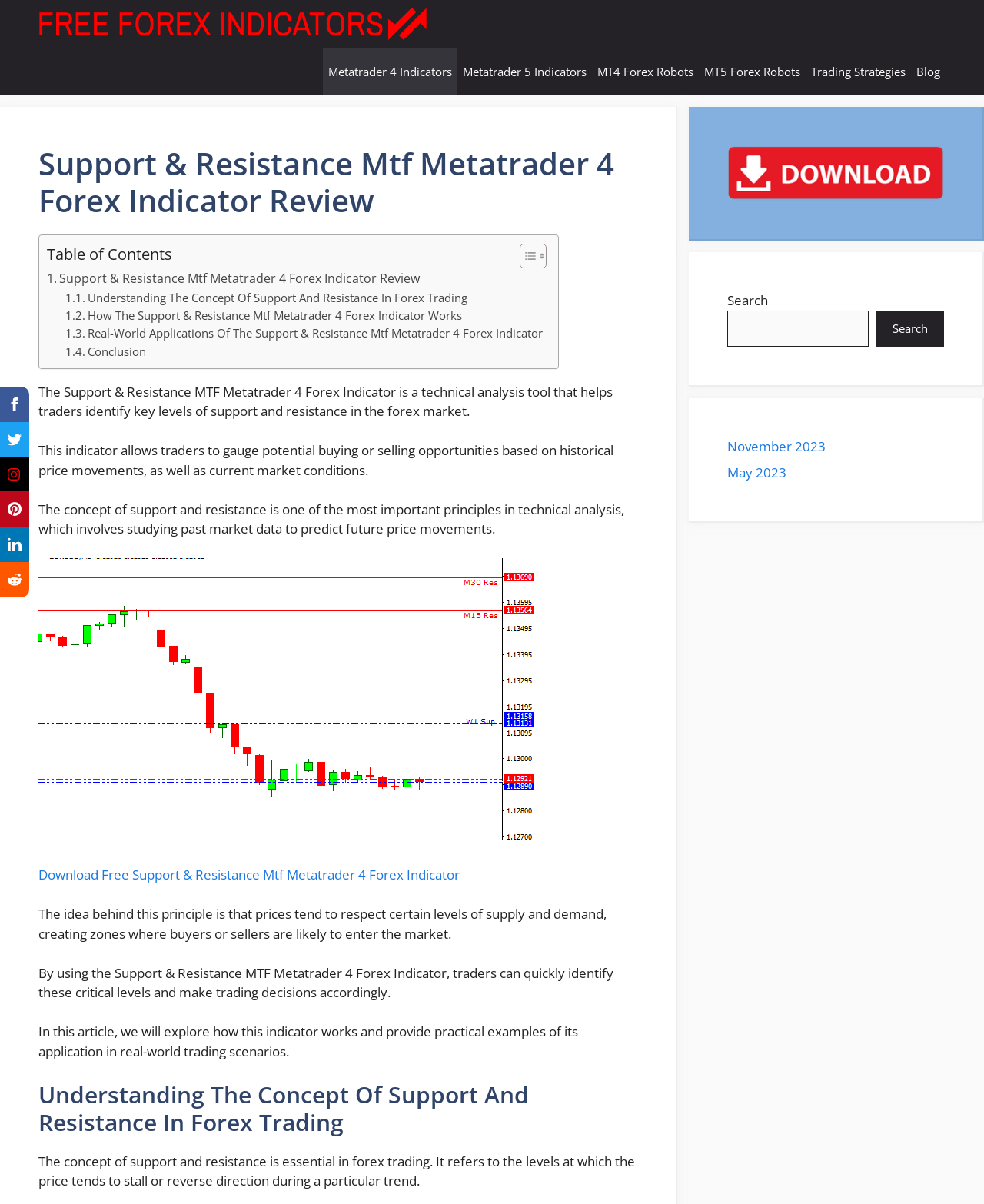What is the main heading displayed on the webpage? Please provide the text.

Support & Resistance Mtf Metatrader 4 Forex Indicator Review